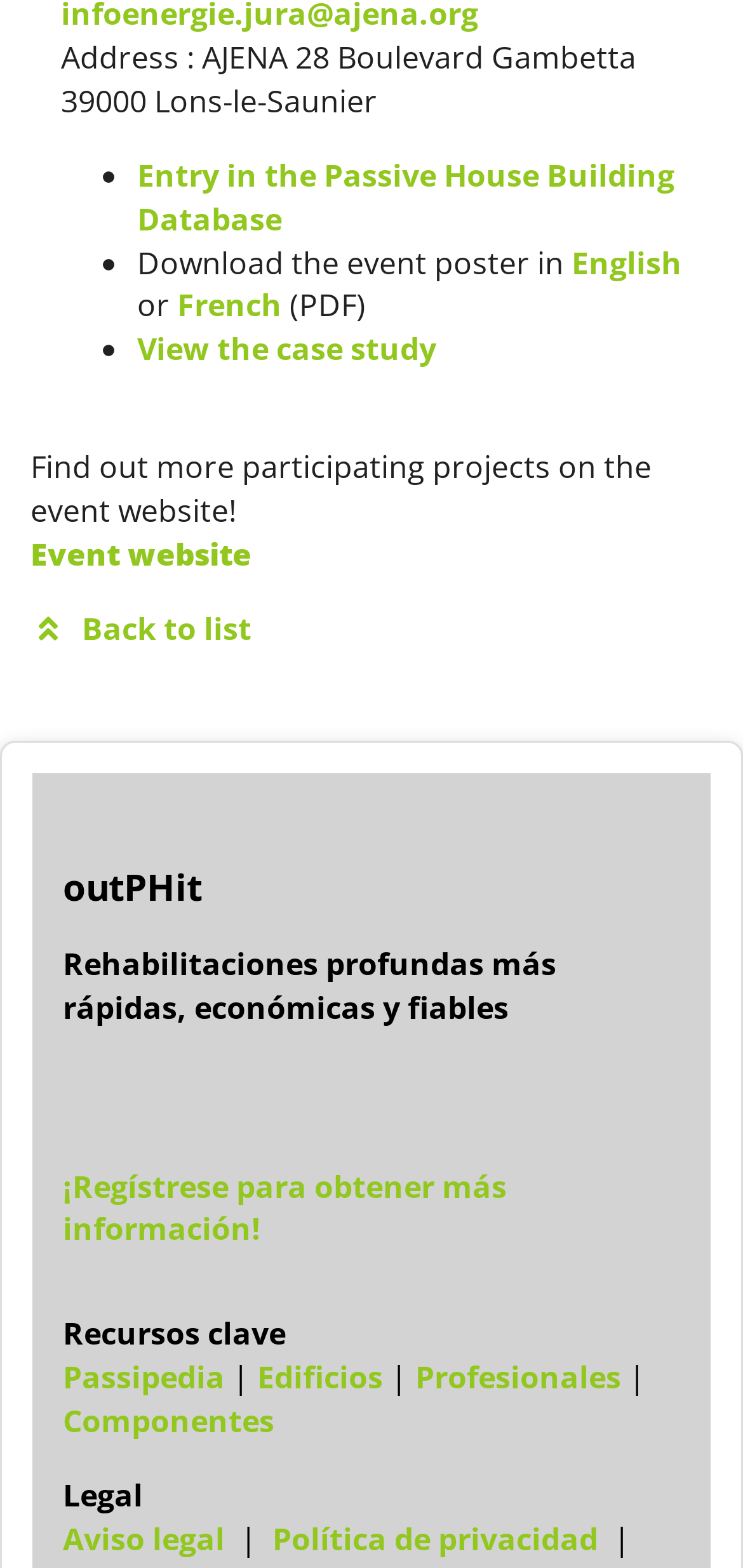How many languages are available for the event poster?
Based on the image, provide a one-word or brief-phrase response.

2